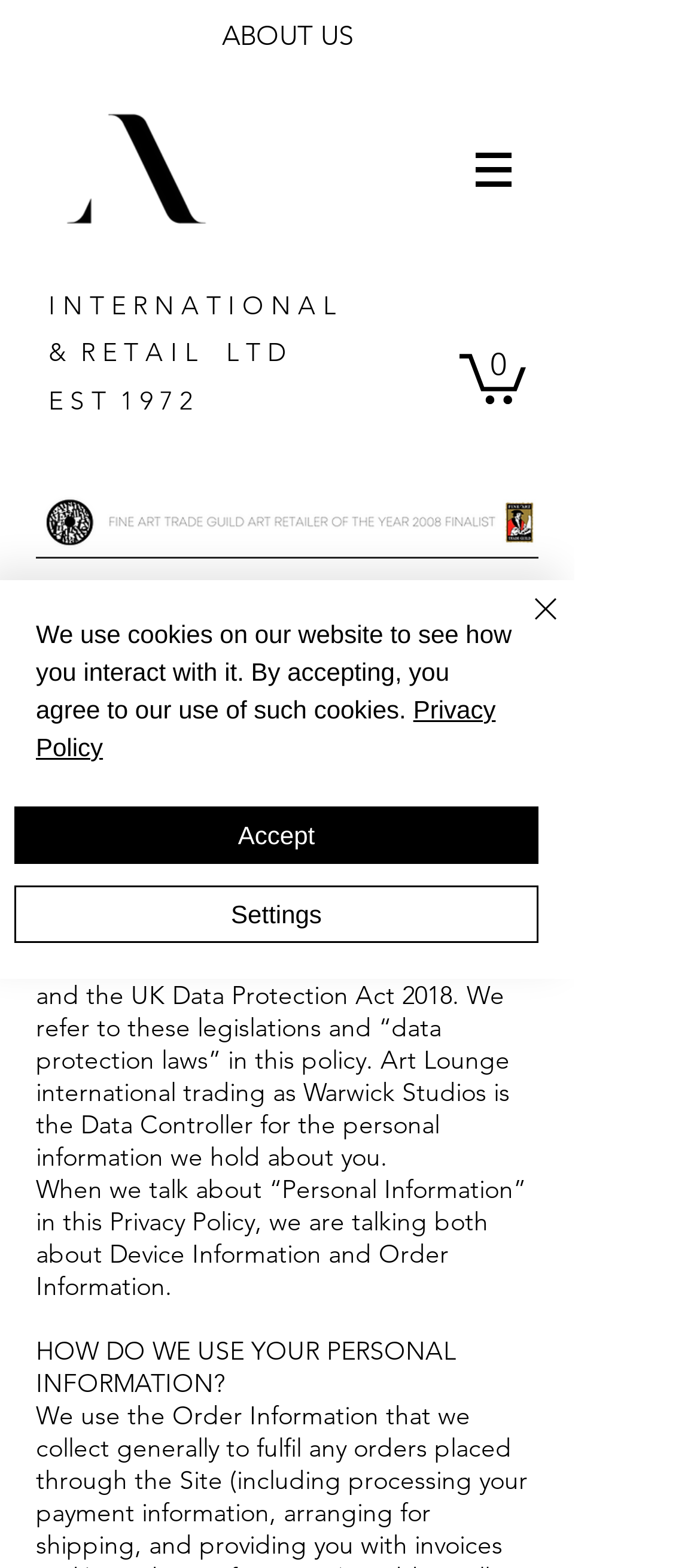How many items are in the cart?
Using the image as a reference, give an elaborate response to the question.

The link 'Cart with 0 items' indicates that there are currently 0 items in the cart.